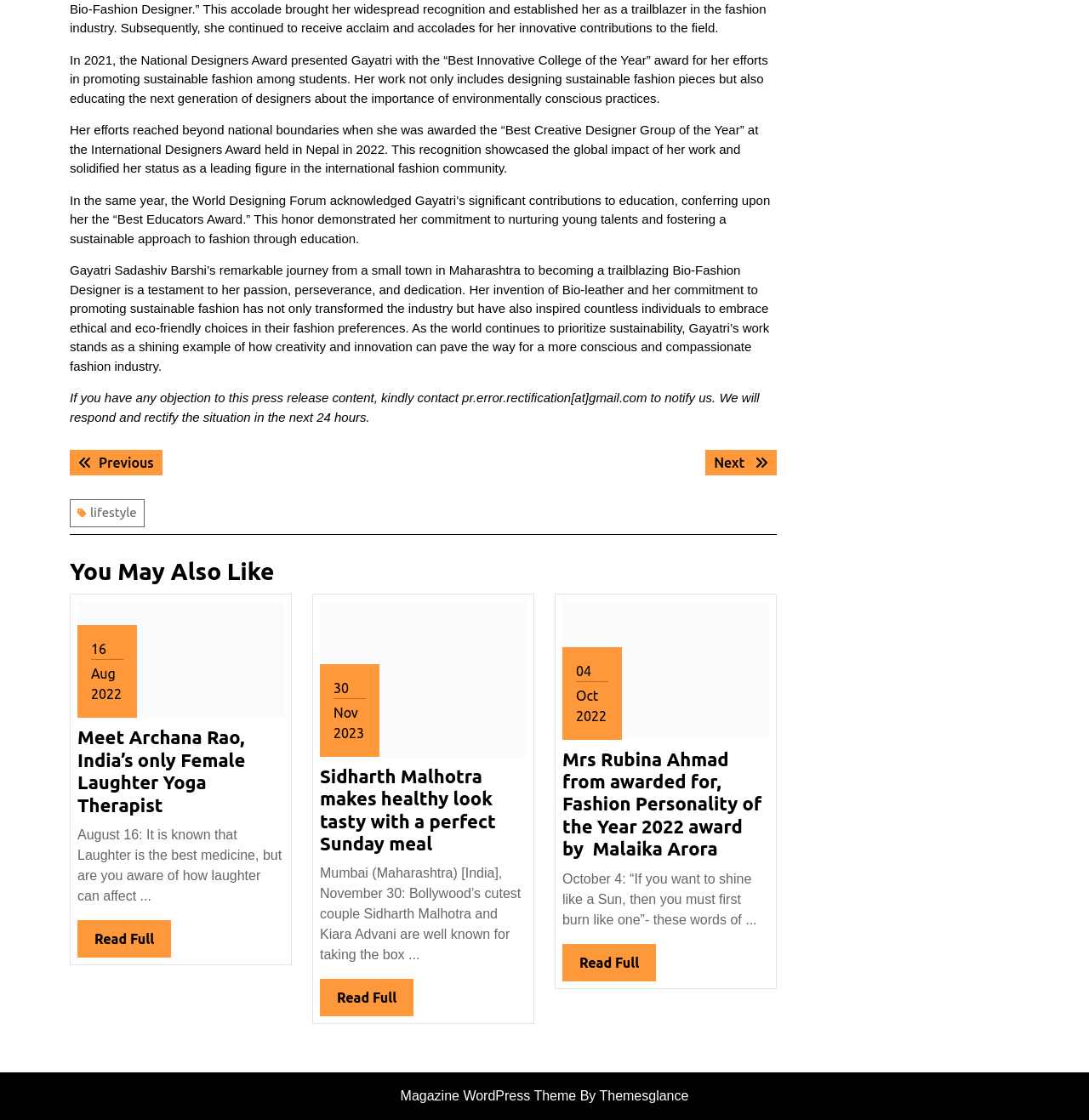What is the profession of Gayatri Sadashiv Barshi?
Give a single word or phrase answer based on the content of the image.

Bio-Fashion Designer